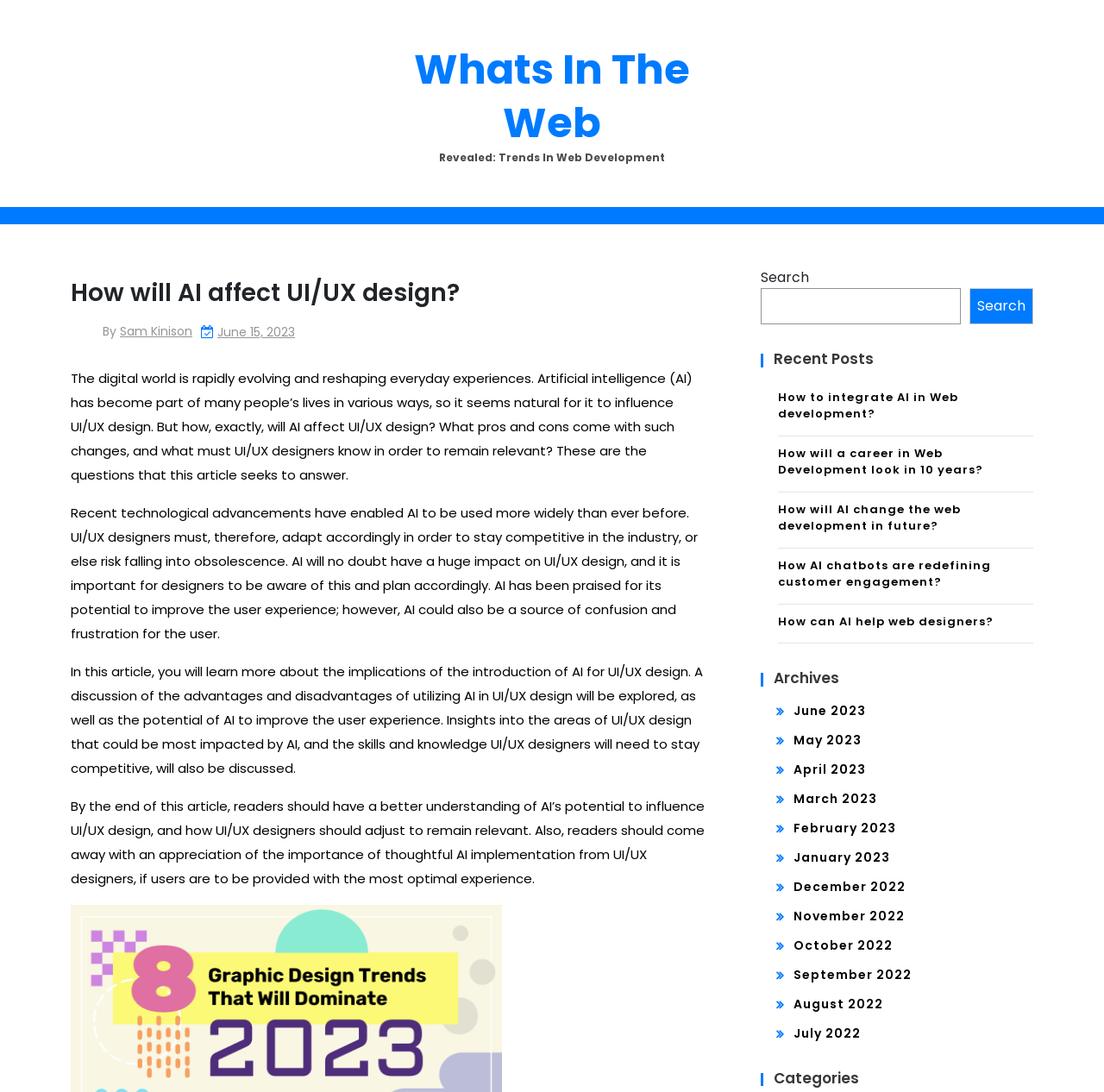How many recent posts are listed on the webpage?
Please look at the screenshot and answer in one word or a short phrase.

5